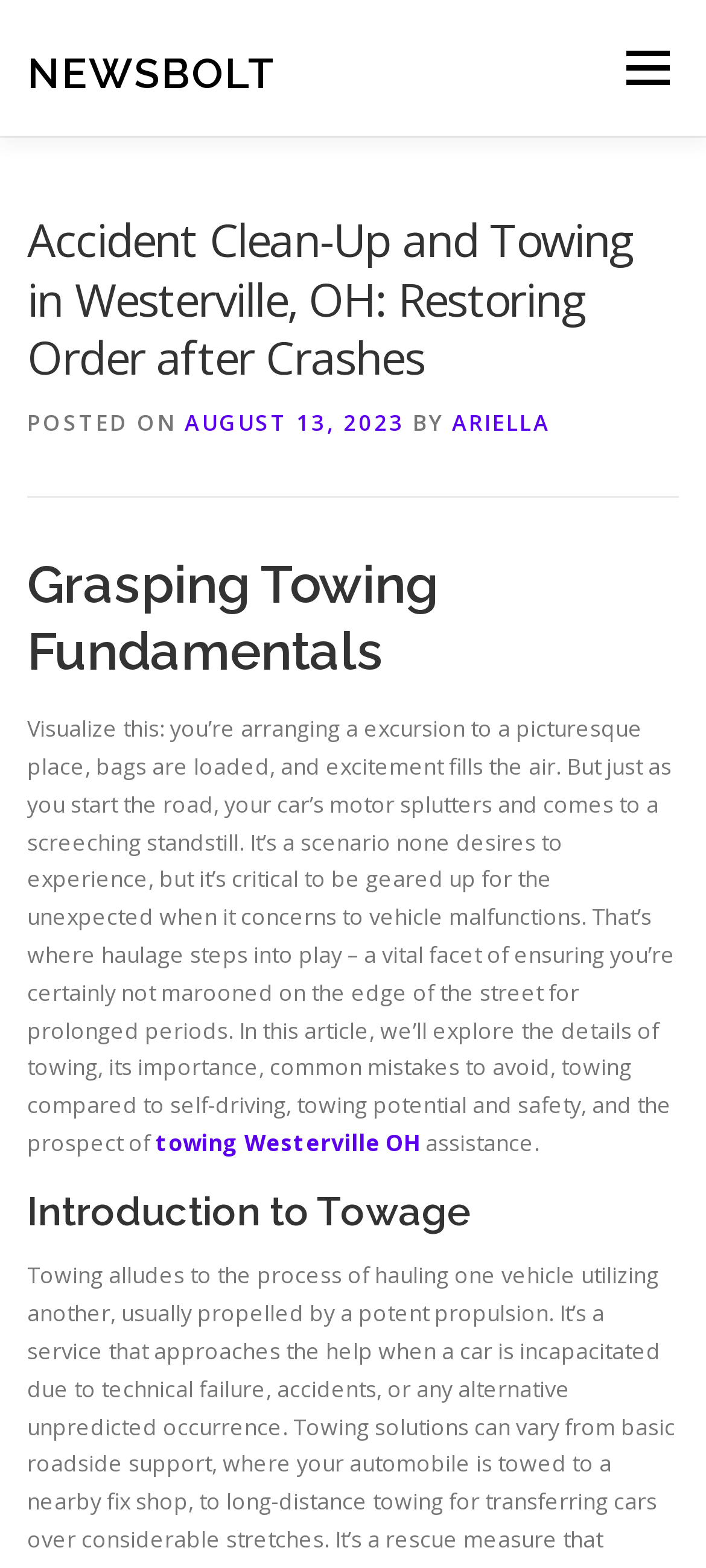Using the provided element description: "In the News", identify the bounding box coordinates. The coordinates should be four floats between 0 and 1 in the order [left, top, right, bottom].

None